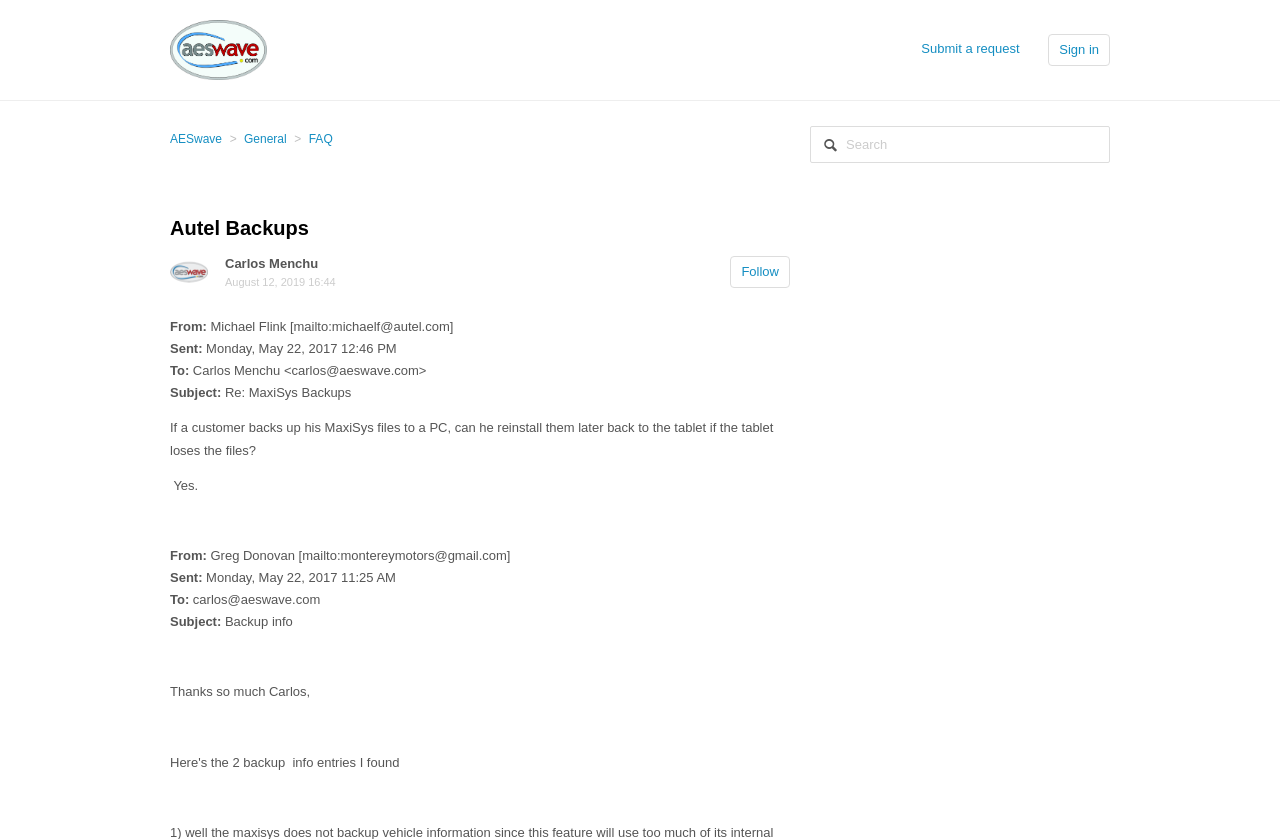Can you look at the image and give a comprehensive answer to the question:
What is the date of the email?

I found the date of the email by looking at the 'Sent:' section, which is located below the 'From:' section. The text 'Sent: Monday, May 22, 2017 12:46 PM' indicates that the email was sent on Monday, May 22, 2017.